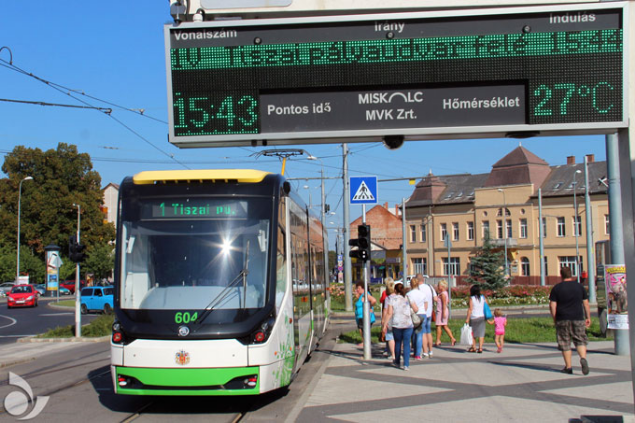What is the current temperature?
Can you give a detailed and elaborate answer to the question?

The current temperature can be found on the digital information display above the tram. The display shows the current time, route designation, and weather conditions, including the temperature, which is 27°C.